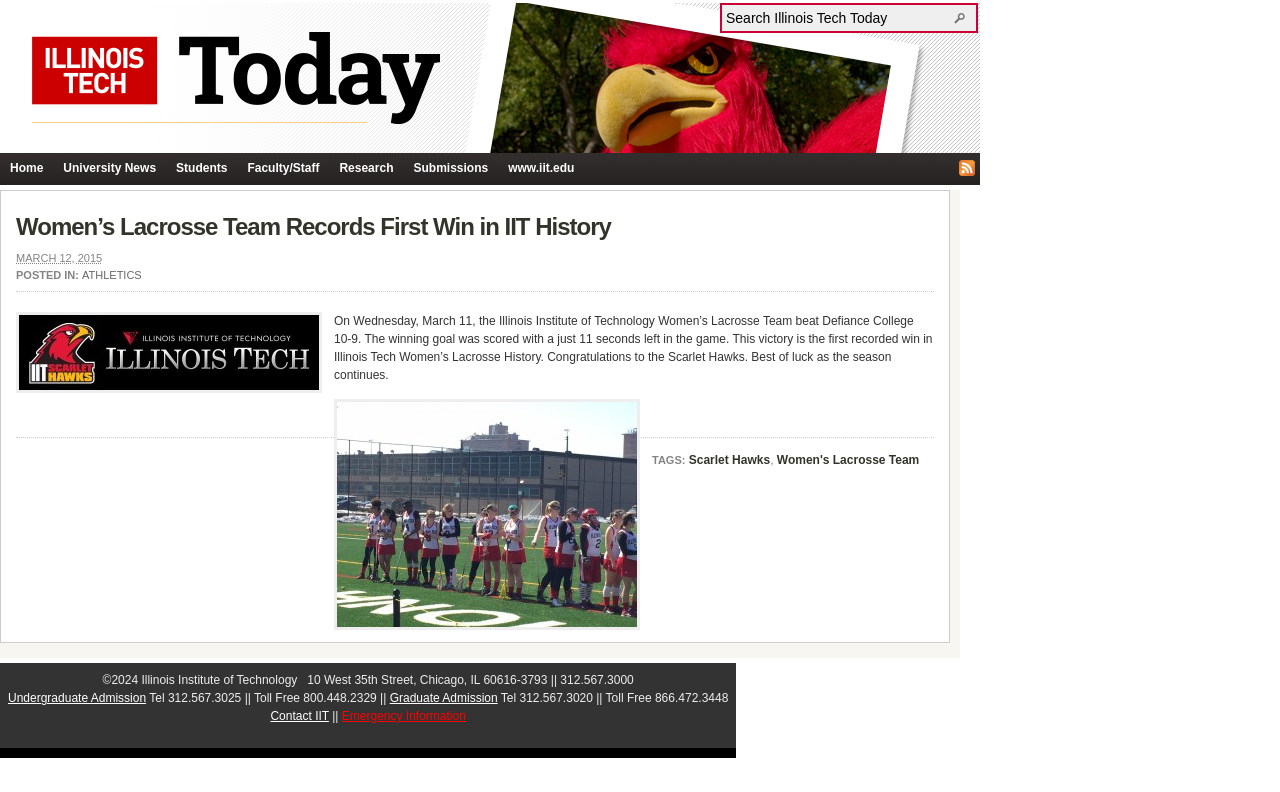Locate the bounding box coordinates of the clickable element to fulfill the following instruction: "Contact IIT". Provide the coordinates as four float numbers between 0 and 1 in the format [left, top, right, bottom].

[0.211, 0.895, 0.257, 0.913]